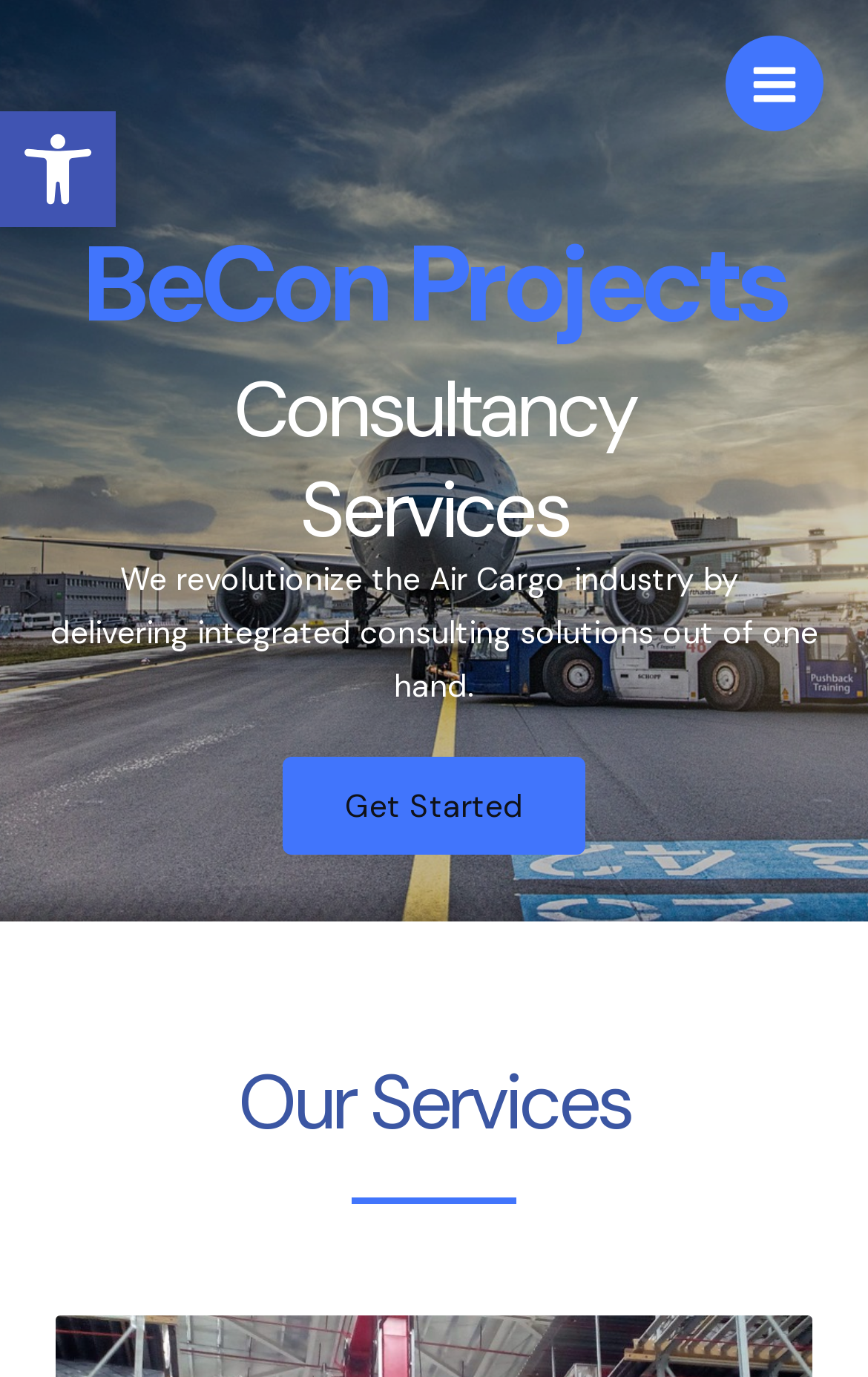Detail the webpage's structure and highlights in your description.

The webpage is about BeCon Projects, a consultancy service that specializes in the Air Cargo industry. At the top left corner, there is a button to open the toolbar accessibility tools, accompanied by a small image. On the top right corner, there is a main menu button with an image.

Below the main menu button, the company name "BeCon Projects" is displayed prominently, followed by a subtitle "Consultancy Services". A brief description of the company's mission is provided, stating that they "revolutionize the Air Cargo industry by delivering integrated consulting solutions out of one hand."

Underneath the description, there is a "Get Started" link, encouraging visitors to take action. Further down, the webpage highlights "Our Services", which is likely a section that outlines the consultancy services offered by BeCon Projects.